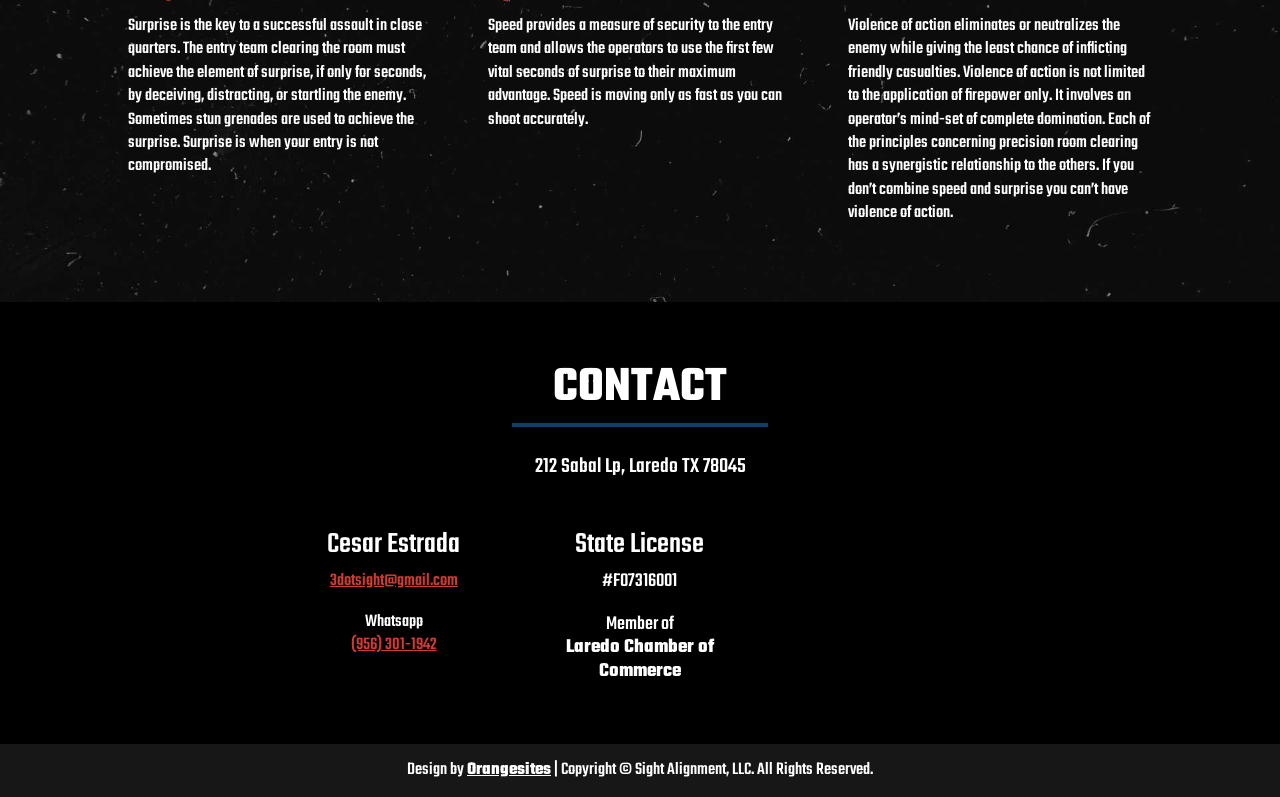What is the company name of the copyright owner?
Please interpret the details in the image and answer the question thoroughly.

The company name of the copyright owner can be found at the bottom of the webpage, which is 'Sight Alignment, LLC', as indicated by the text '| Copyright © Sight Alignment, LLC. All Rights Reserved'.